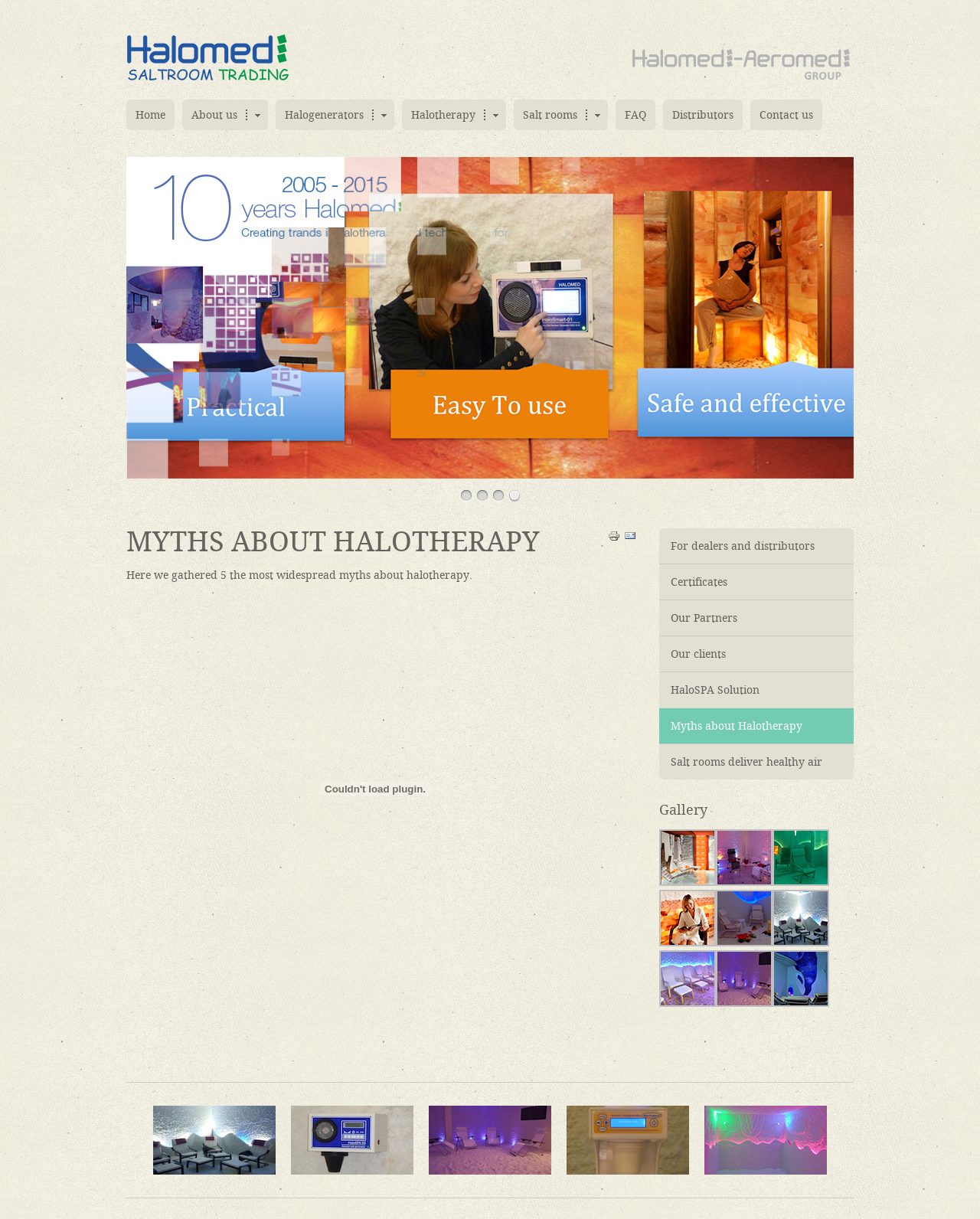Answer the question in one word or a short phrase:
What is the function of the 'Email' and 'Print' links?

To share or print the content